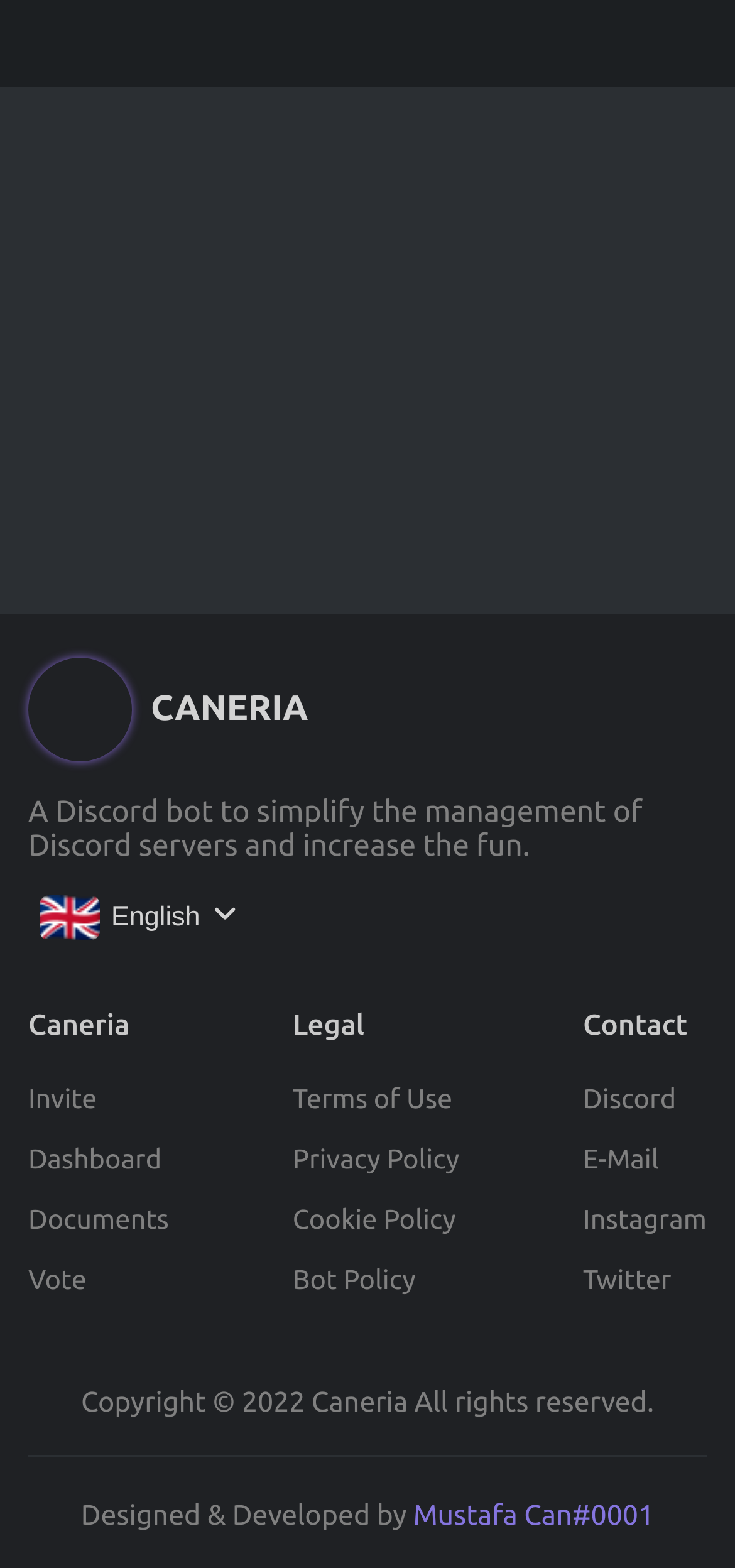What is the language of the webpage?
Carefully analyze the image and provide a detailed answer to the question.

The language of the webpage can be determined by the button element 'gb flag English', which indicates that the webpage is in English.